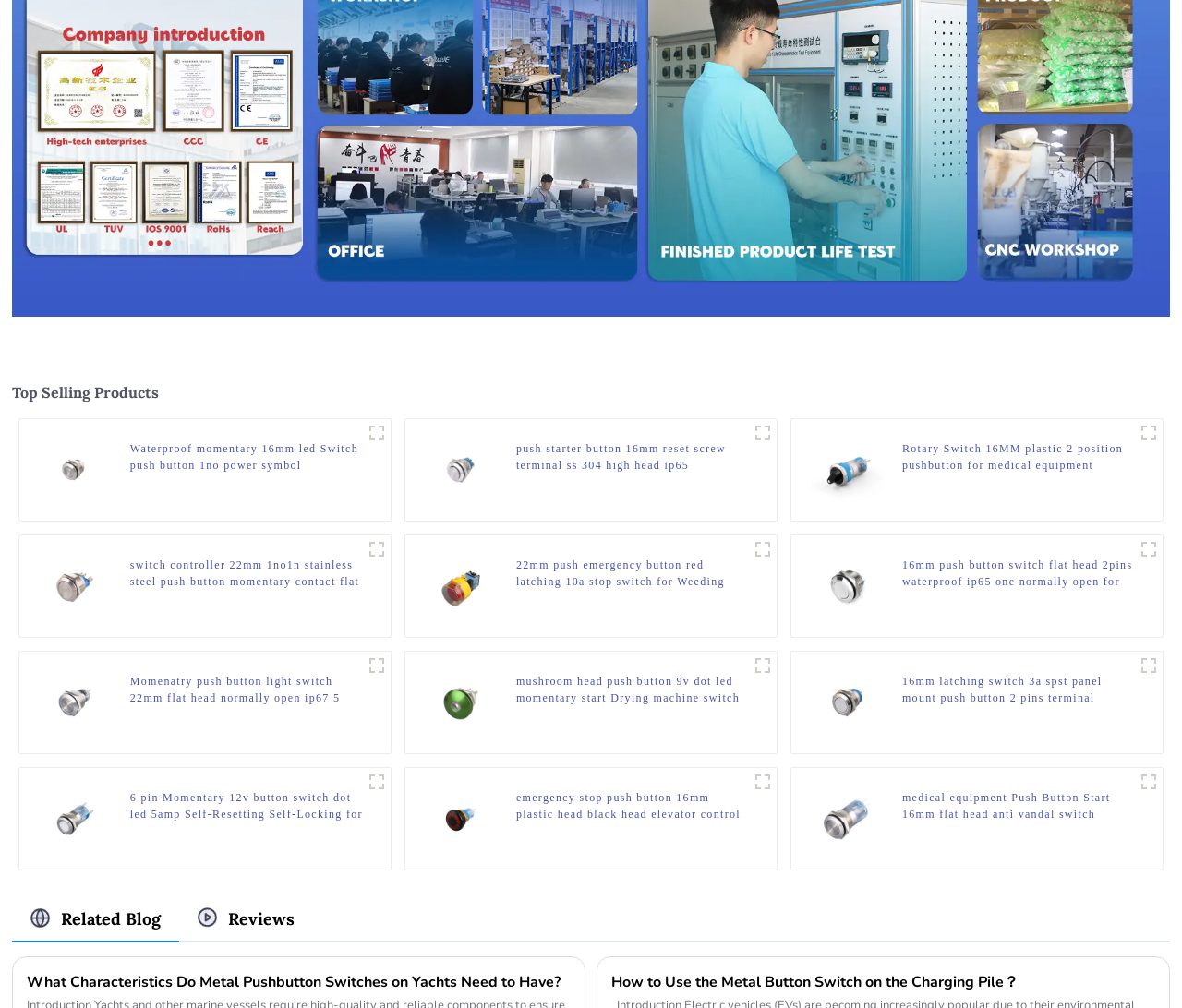Determine the bounding box coordinates of the element's region needed to click to follow the instruction: "Learn more about push starter button 16mm reset screw terminal ss 304 high head ip65 waterproof filter switches". Provide these coordinates as four float numbers between 0 and 1, formatted as [left, top, right, bottom].

[0.437, 0.437, 0.634, 0.47]